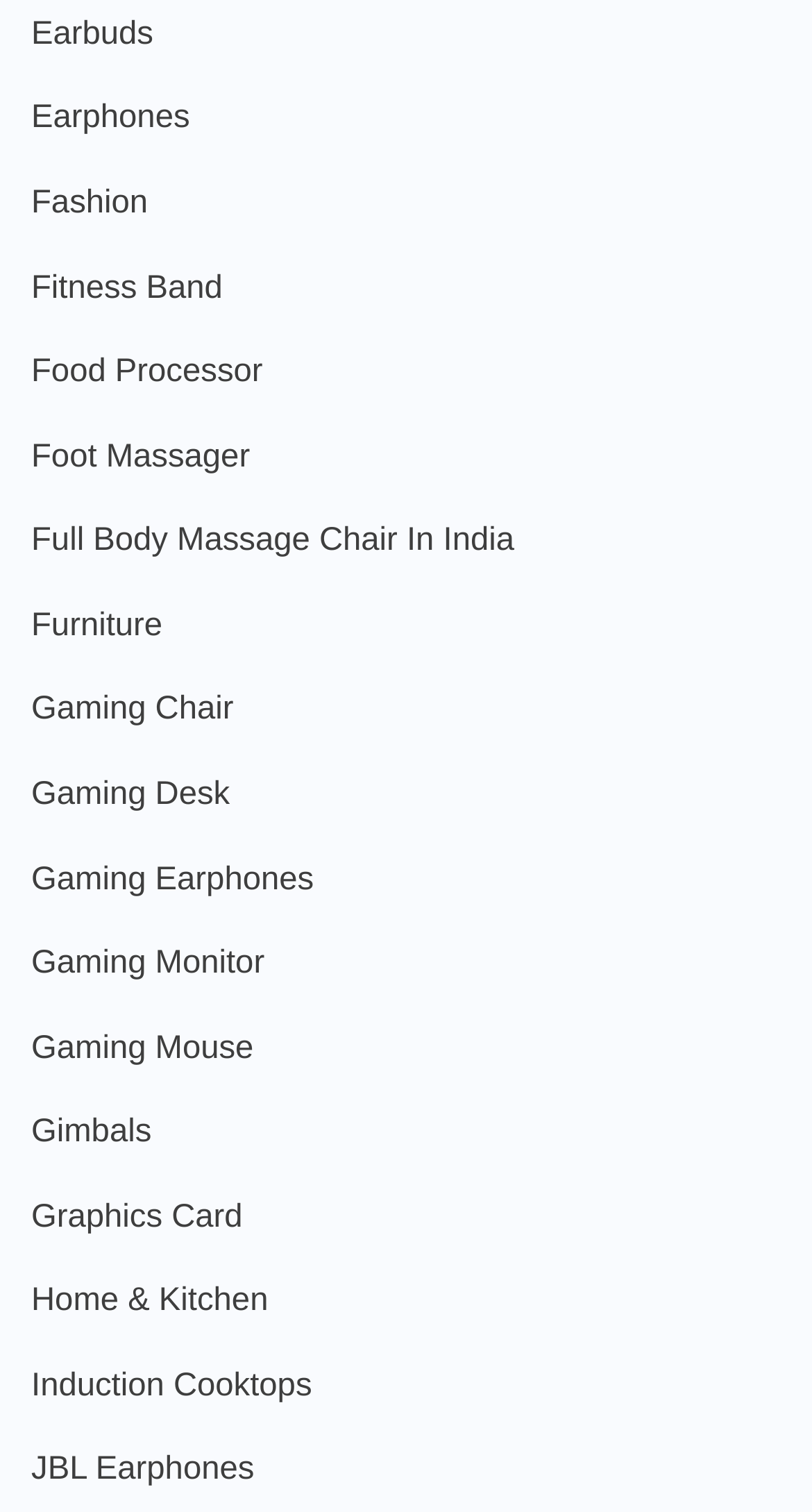Determine the bounding box coordinates of the clickable element to complete this instruction: "Browse Home & Kitchen". Provide the coordinates in the format of four float numbers between 0 and 1, [left, top, right, bottom].

[0.038, 0.842, 0.33, 0.88]